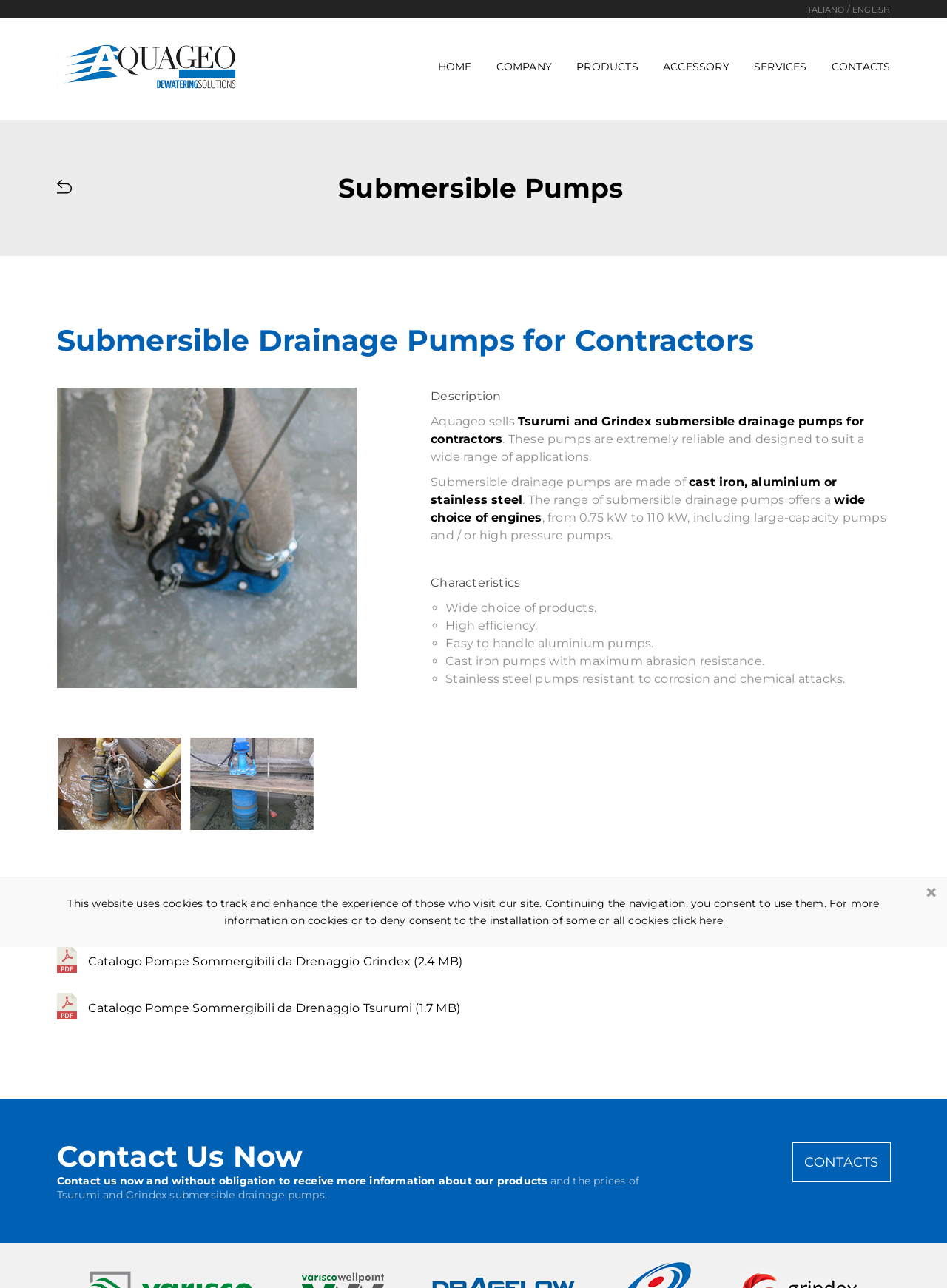Based on the element description: "Accessory", identify the UI element and provide its bounding box coordinates. Use four float numbers between 0 and 1, [left, top, right, bottom].

[0.7, 0.046, 0.77, 0.06]